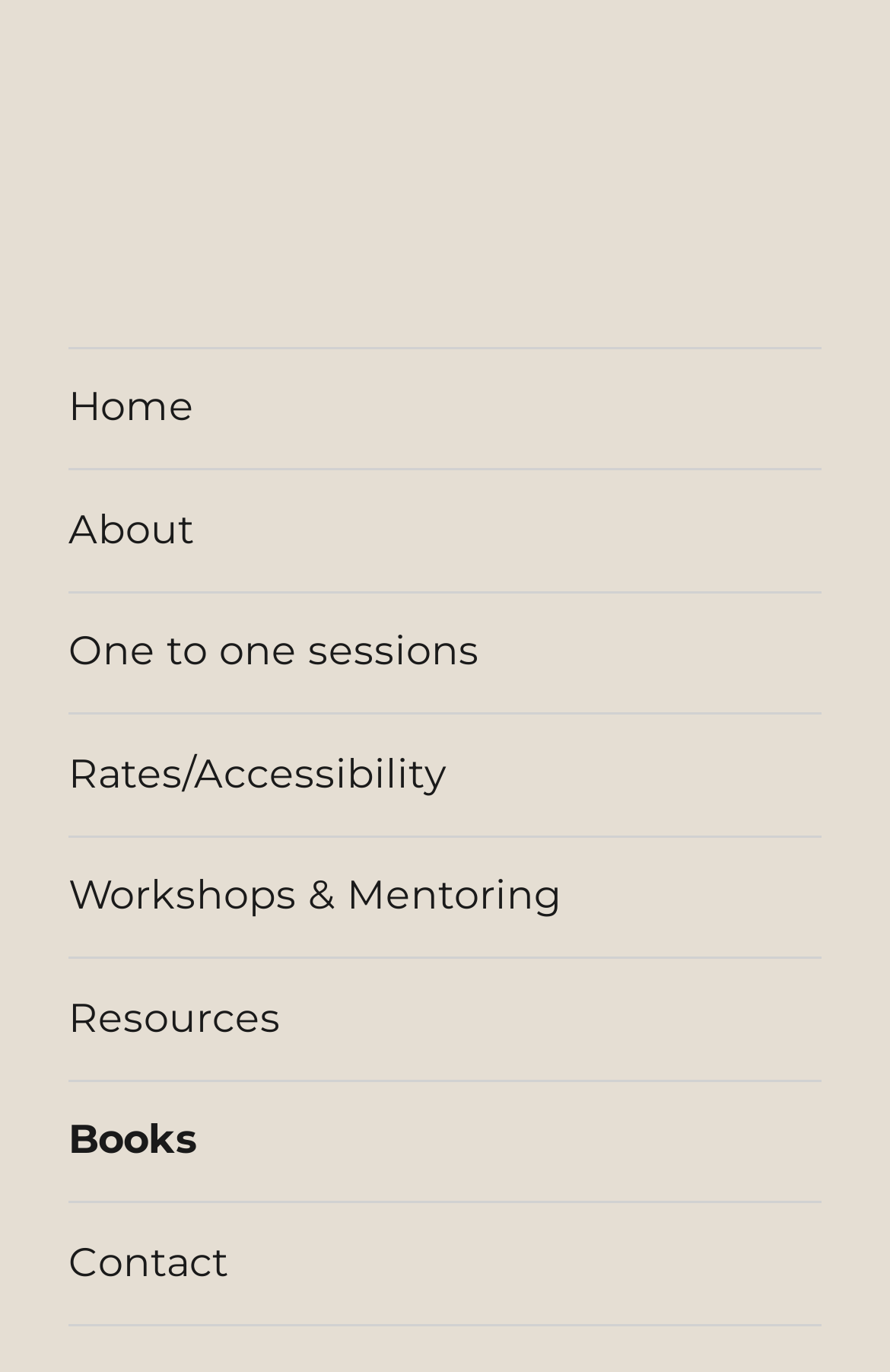What is the vertical position of the 'About' link relative to the 'Home' link? Refer to the image and provide a one-word or short phrase answer.

Below